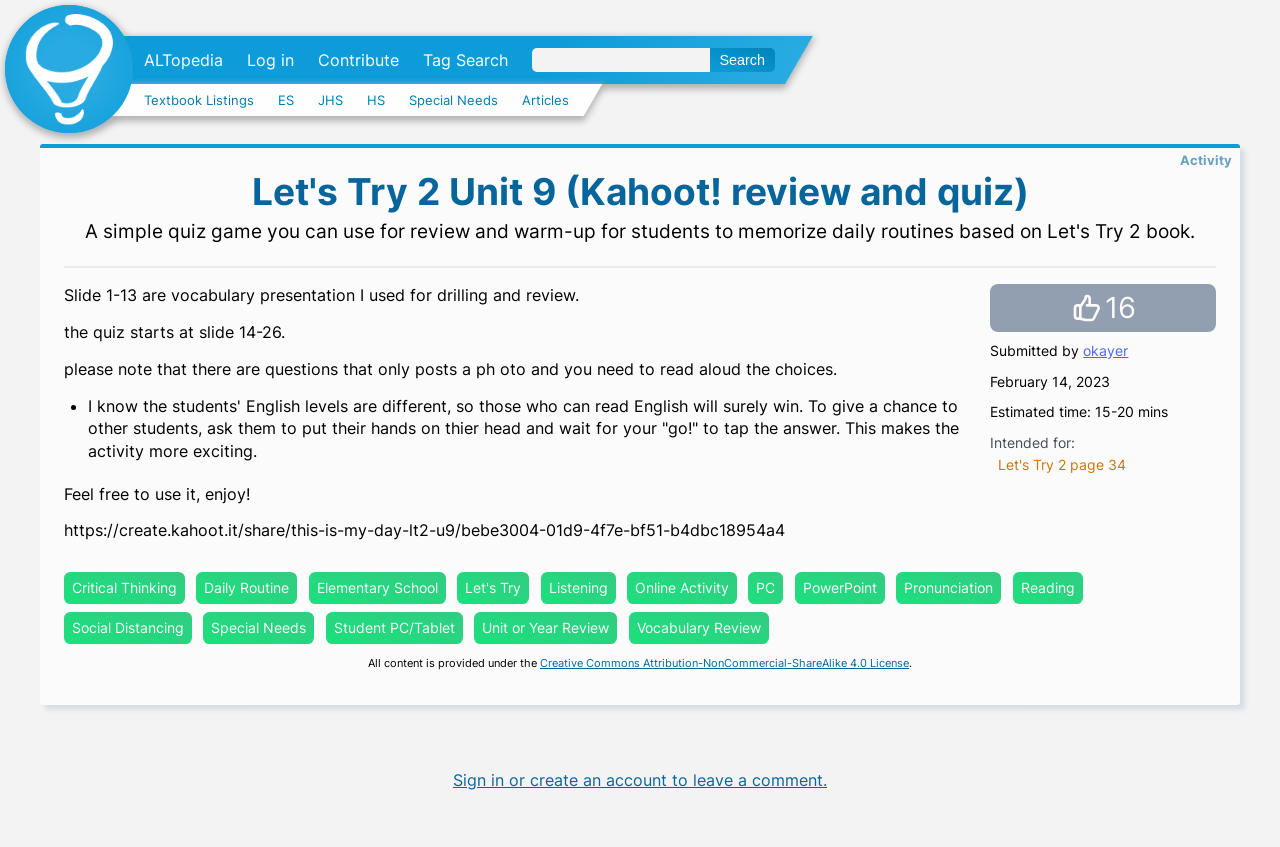Locate the primary headline on the webpage and provide its text.

Let's Try 2 Unit 9 (Kahoot! review and quiz)